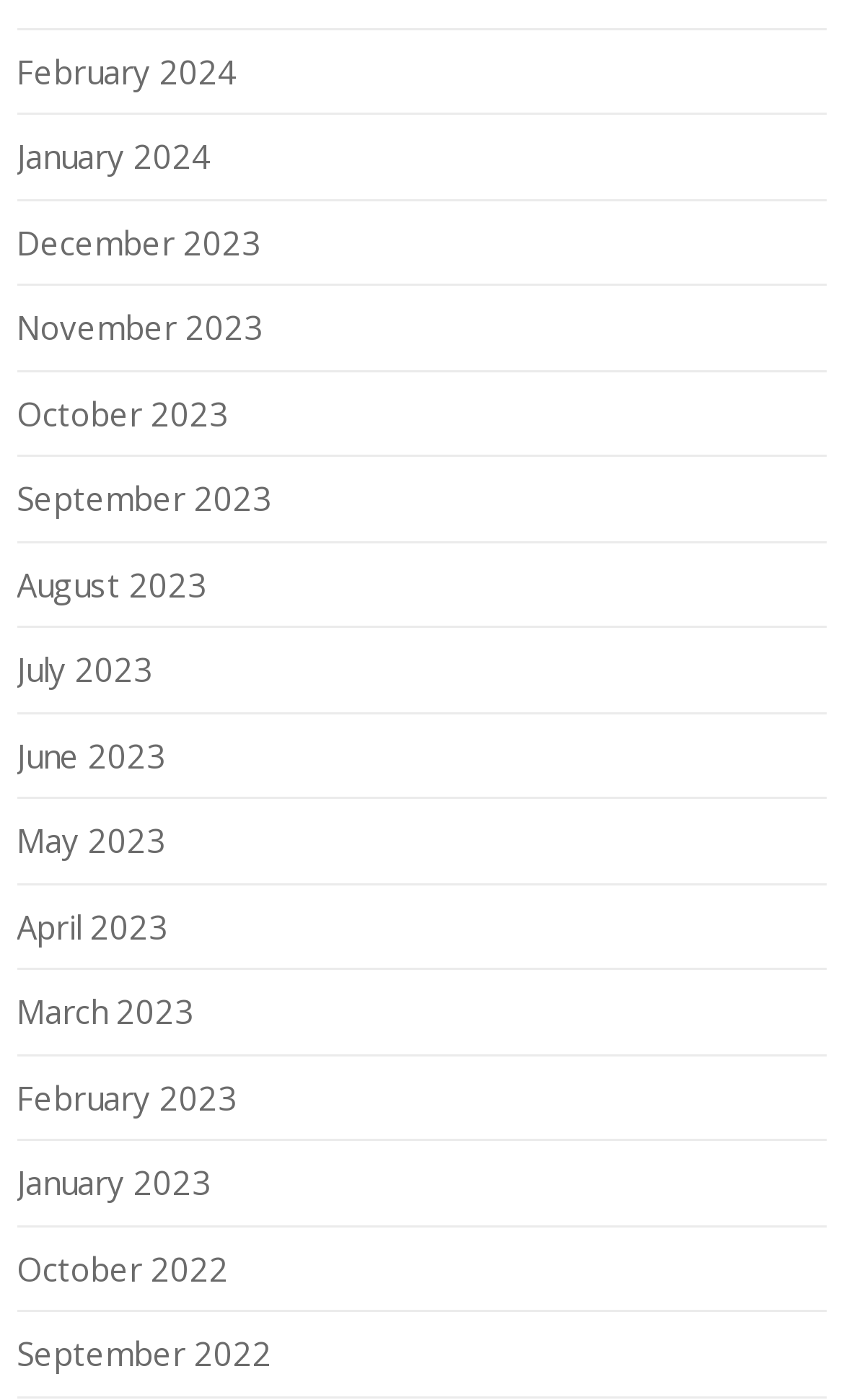Find and indicate the bounding box coordinates of the region you should select to follow the given instruction: "View February 2024".

[0.02, 0.035, 0.282, 0.066]